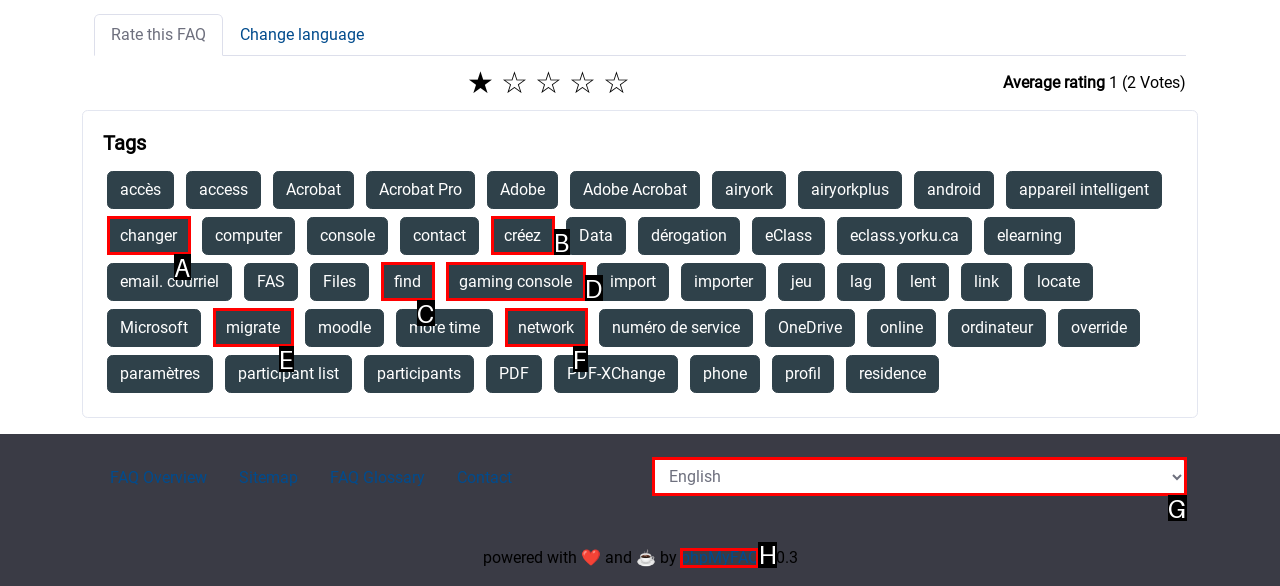Determine which HTML element corresponds to the description: gaming console. Provide the letter of the correct option.

D